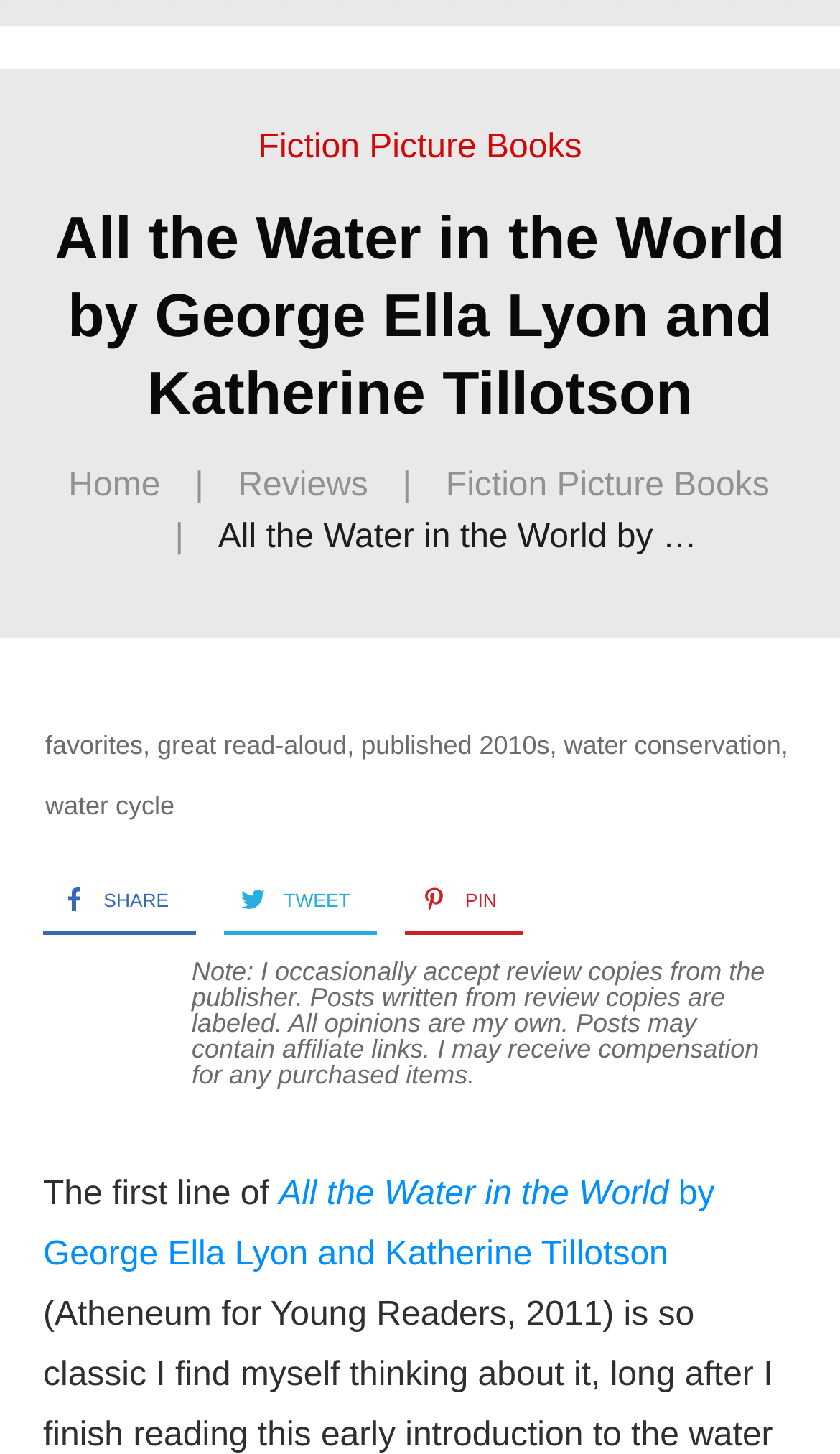Determine the bounding box coordinates of the UI element described below. Use the format (top-left x, top-left y, bottom-right x, bottom-right y) with floating point numbers between 0 and 1: favorites

[0.054, 0.502, 0.17, 0.523]